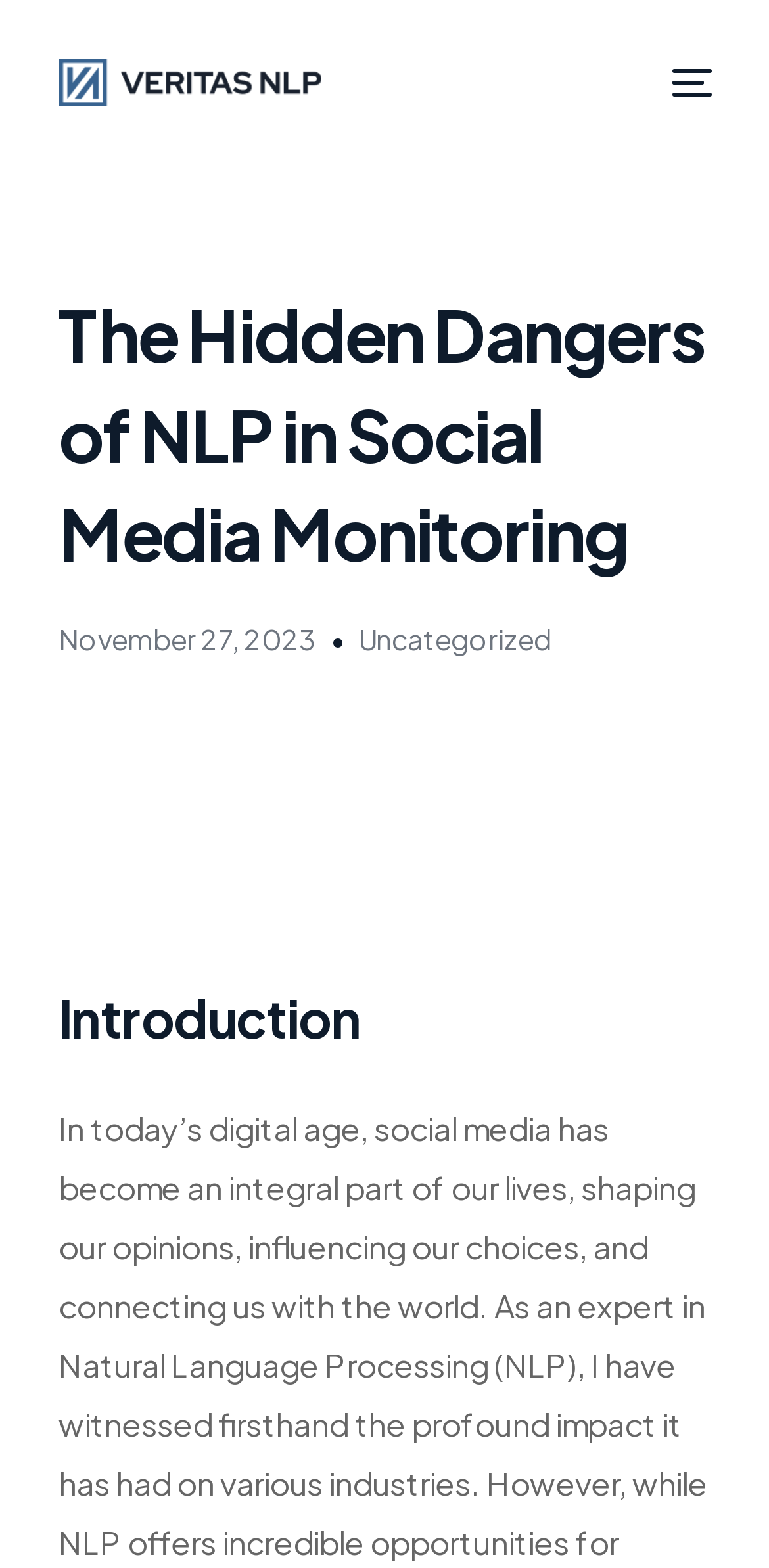What is the category of the article?
Please give a detailed and thorough answer to the question, covering all relevant points.

The category of the article can be found in the link element with the text 'Uncategorized' located below the date of the article. This link is a sub-element of the main heading.